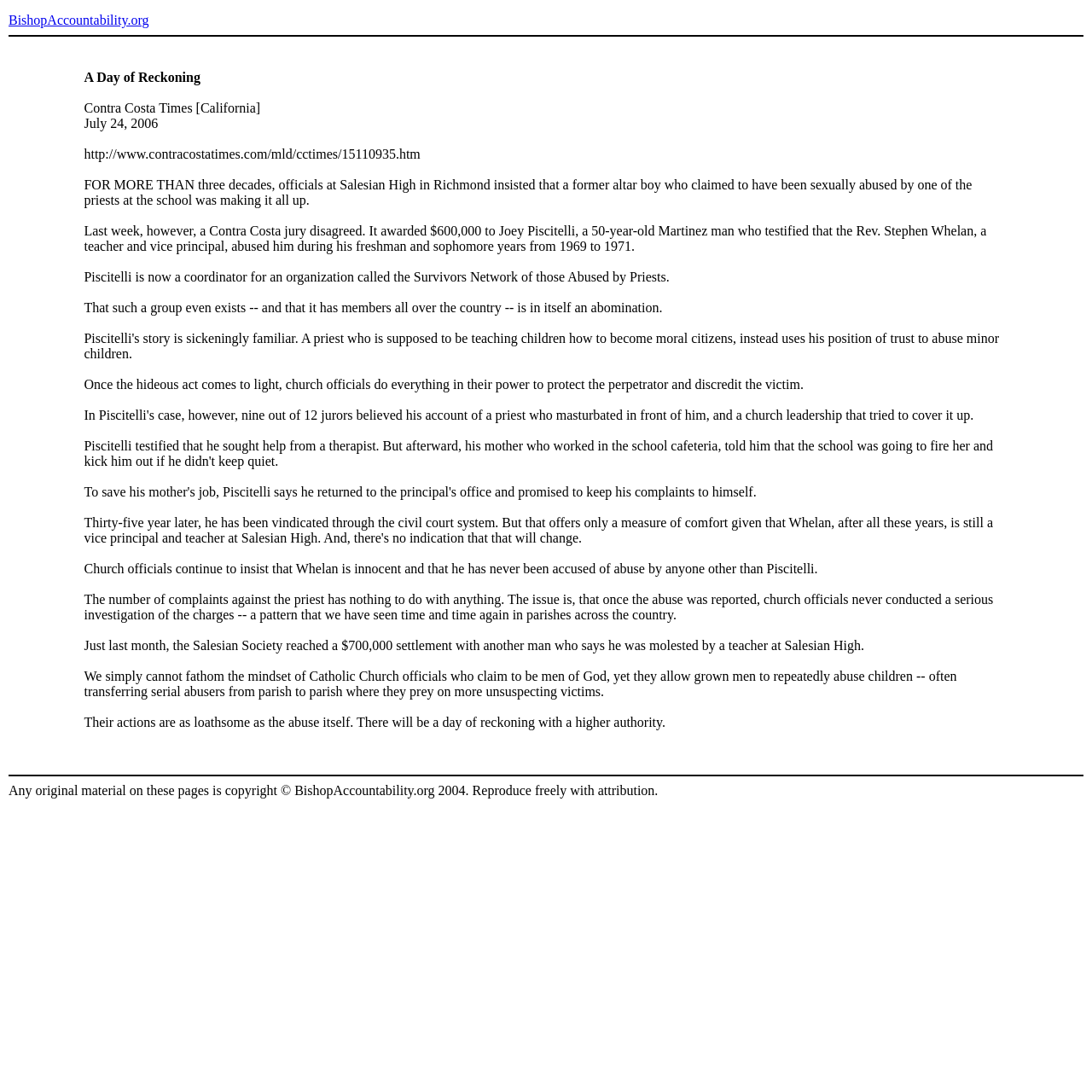How much did the Contra Costa jury award to Joey Piscitelli?
Please answer the question as detailed as possible.

According to the article, the Contra Costa jury disagreed with the school's officials and awarded $600,000 to Joey Piscitelli, a 50-year-old Martinez man who testified that the Rev. Stephen Whelan, a teacher and vice principal, abused him during his freshman and sophomore years from 1969 to 1971.